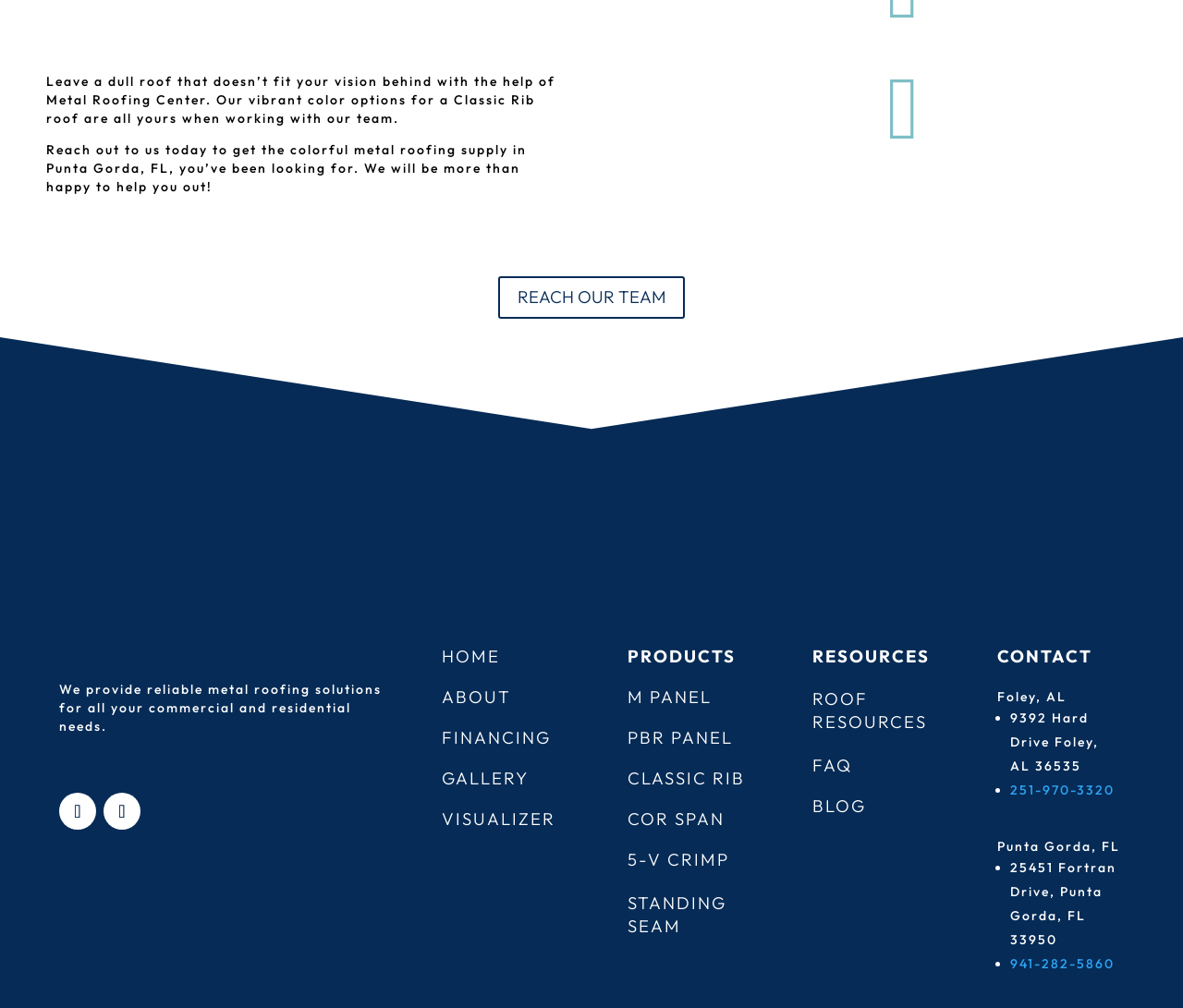Bounding box coordinates should be in the format (top-left x, top-left y, bottom-right x, bottom-right y) and all values should be floating point numbers between 0 and 1. Determine the bounding box coordinate for the UI element described as: REACH OUR TEAM

[0.421, 0.274, 0.579, 0.317]